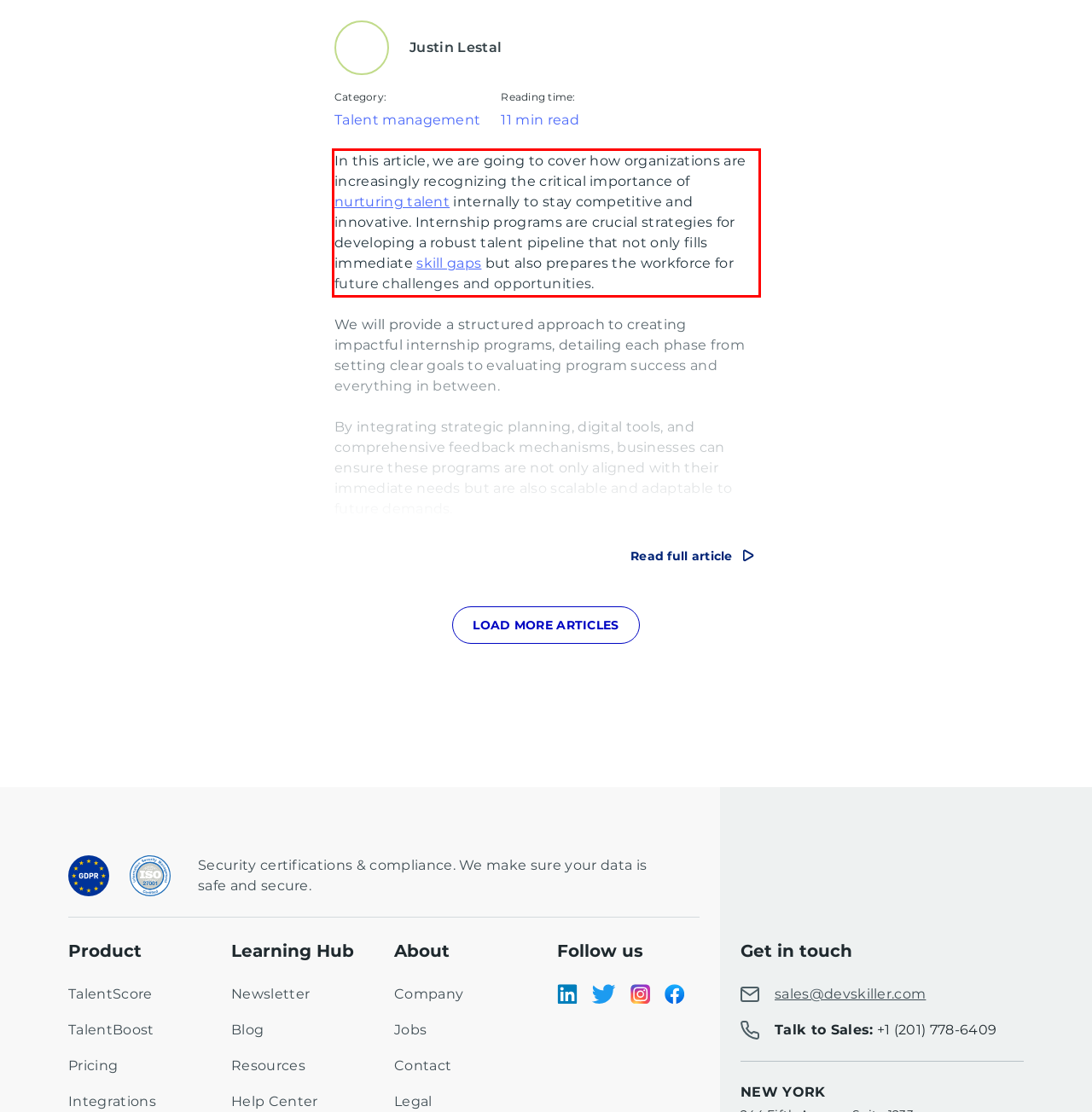You are provided with a screenshot of a webpage that includes a UI element enclosed in a red rectangle. Extract the text content inside this red rectangle.

In this article, we are going to cover how organizations are increasingly recognizing the critical importance of nurturing talent internally to stay competitive and innovative. Internship programs are crucial strategies for developing a robust talent pipeline that not only fills immediate skill gaps but also prepares the workforce for future challenges and opportunities.